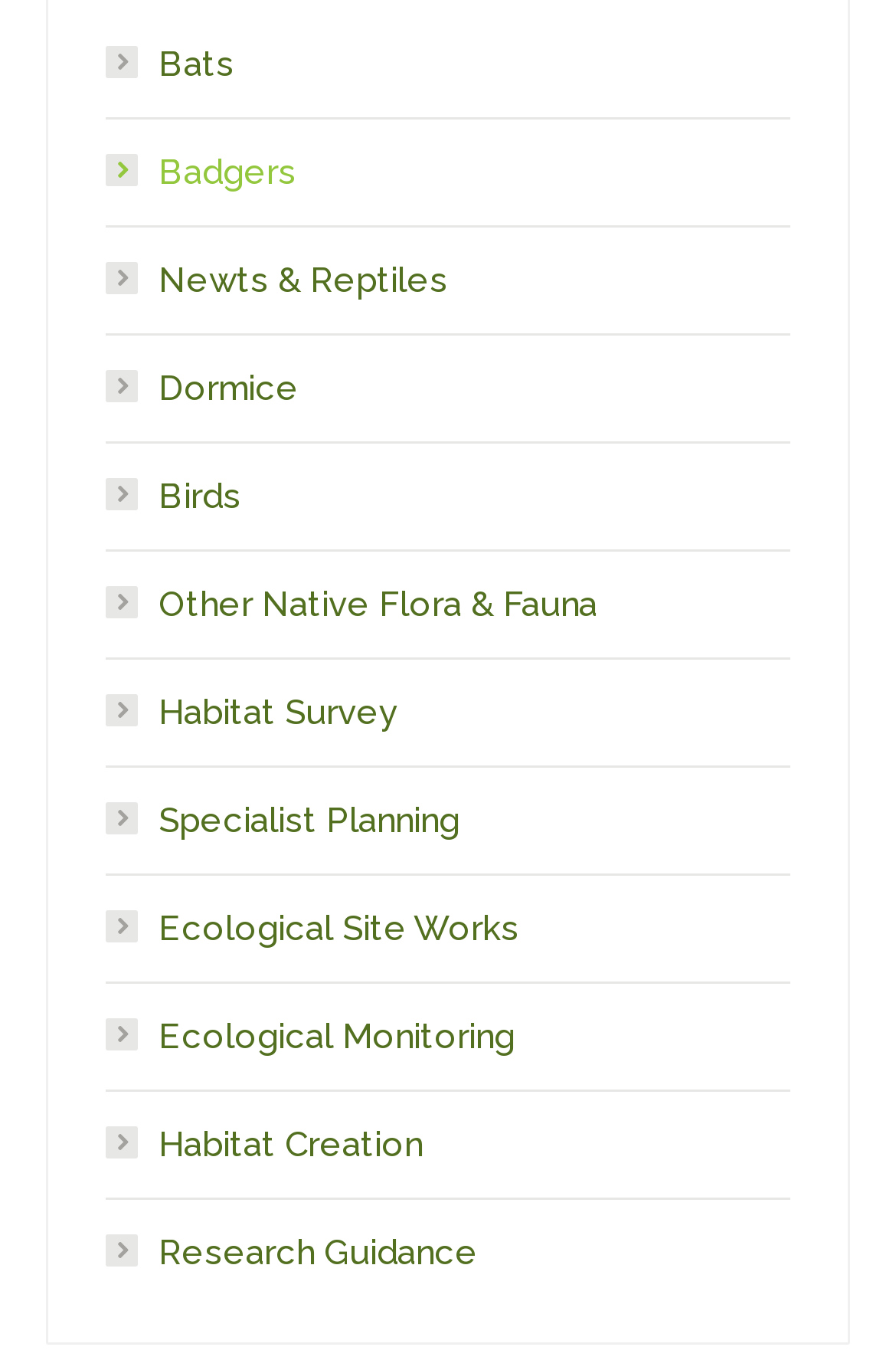What type of fauna is mentioned on the webpage?
Based on the screenshot, answer the question with a single word or phrase.

Various species